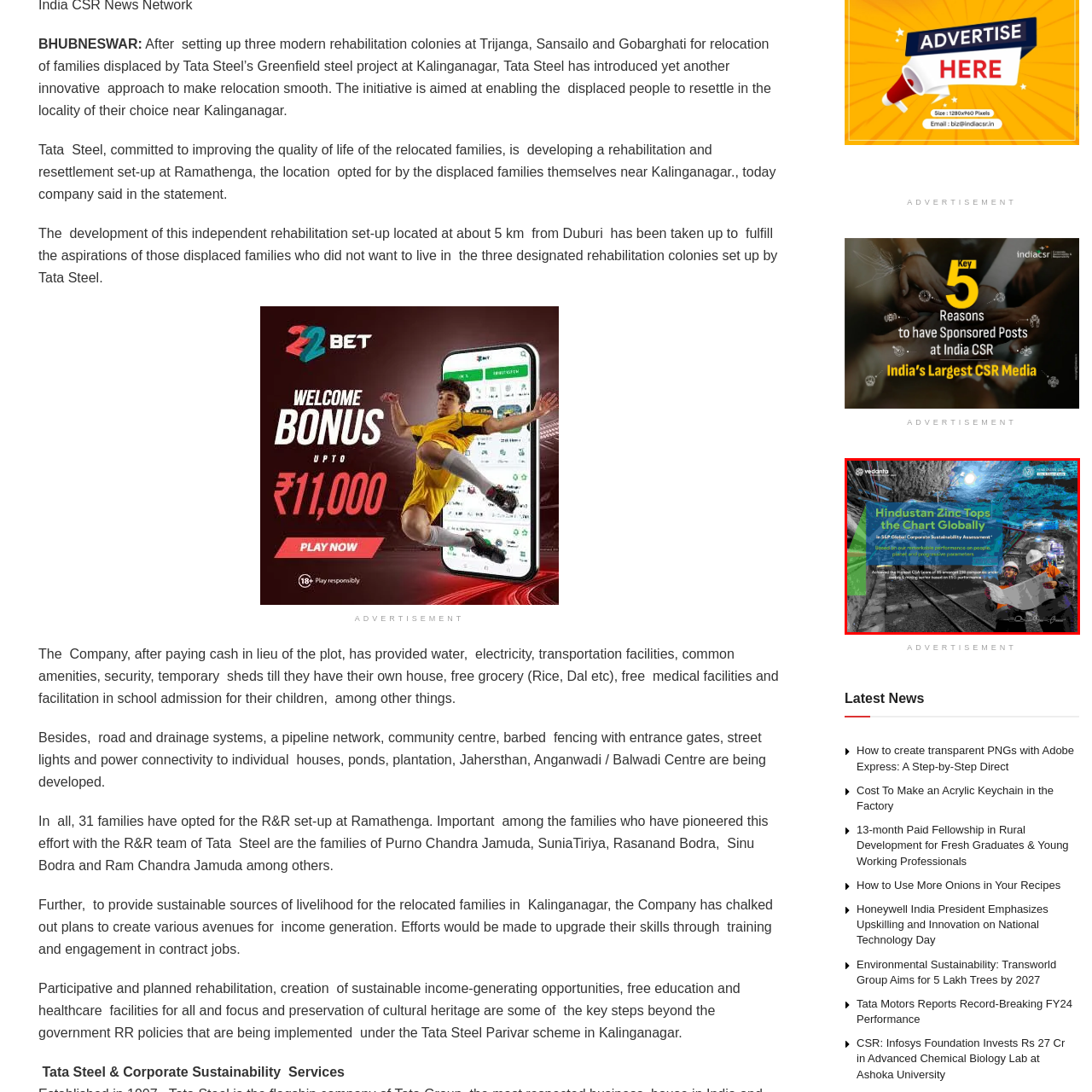Direct your attention to the image marked by the red box and answer the given question using a single word or phrase:
What is the main theme of the image?

Sustainability